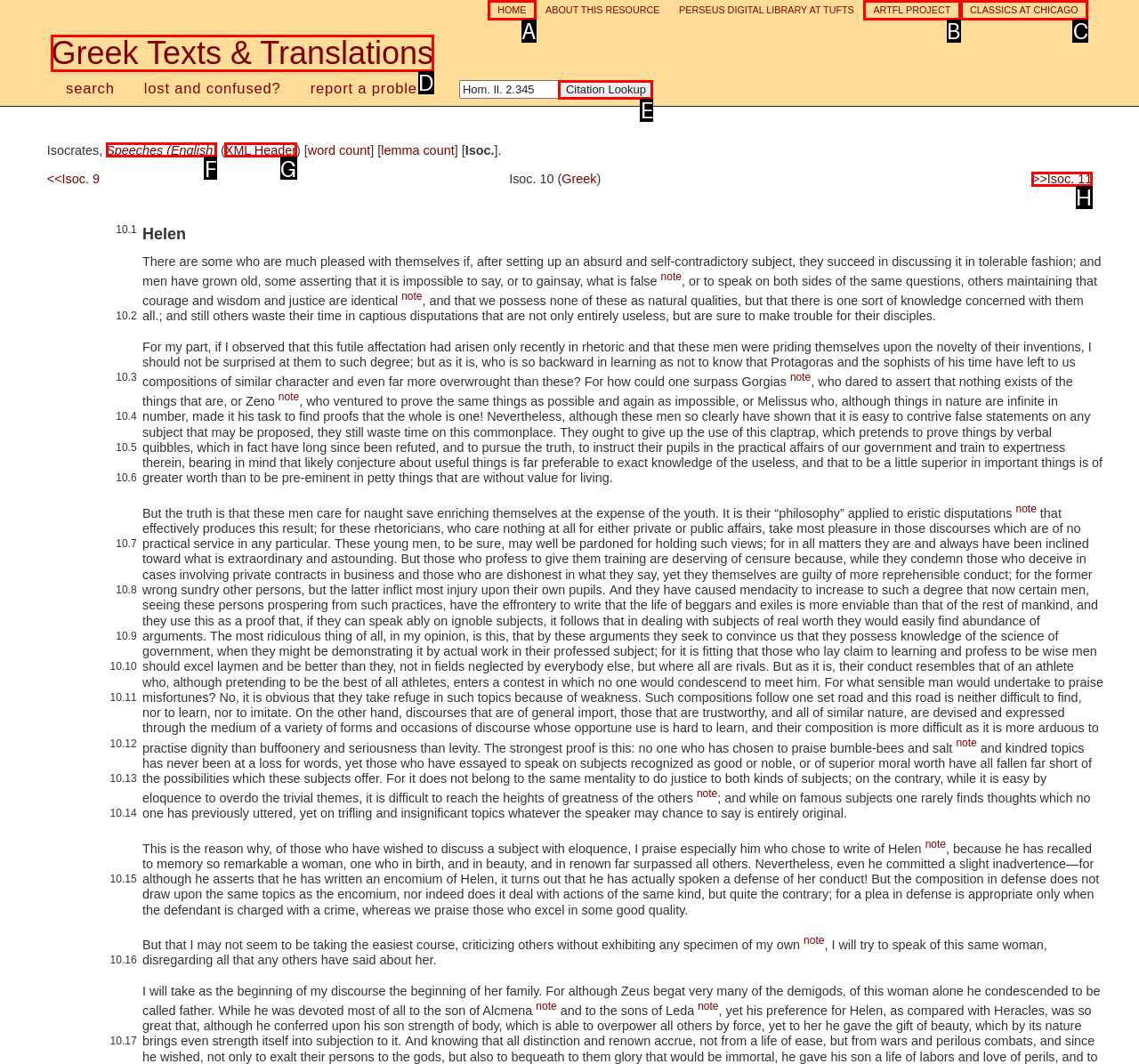Identify which HTML element matches the description: Leave a comment
Provide your answer in the form of the letter of the correct option from the listed choices.

None